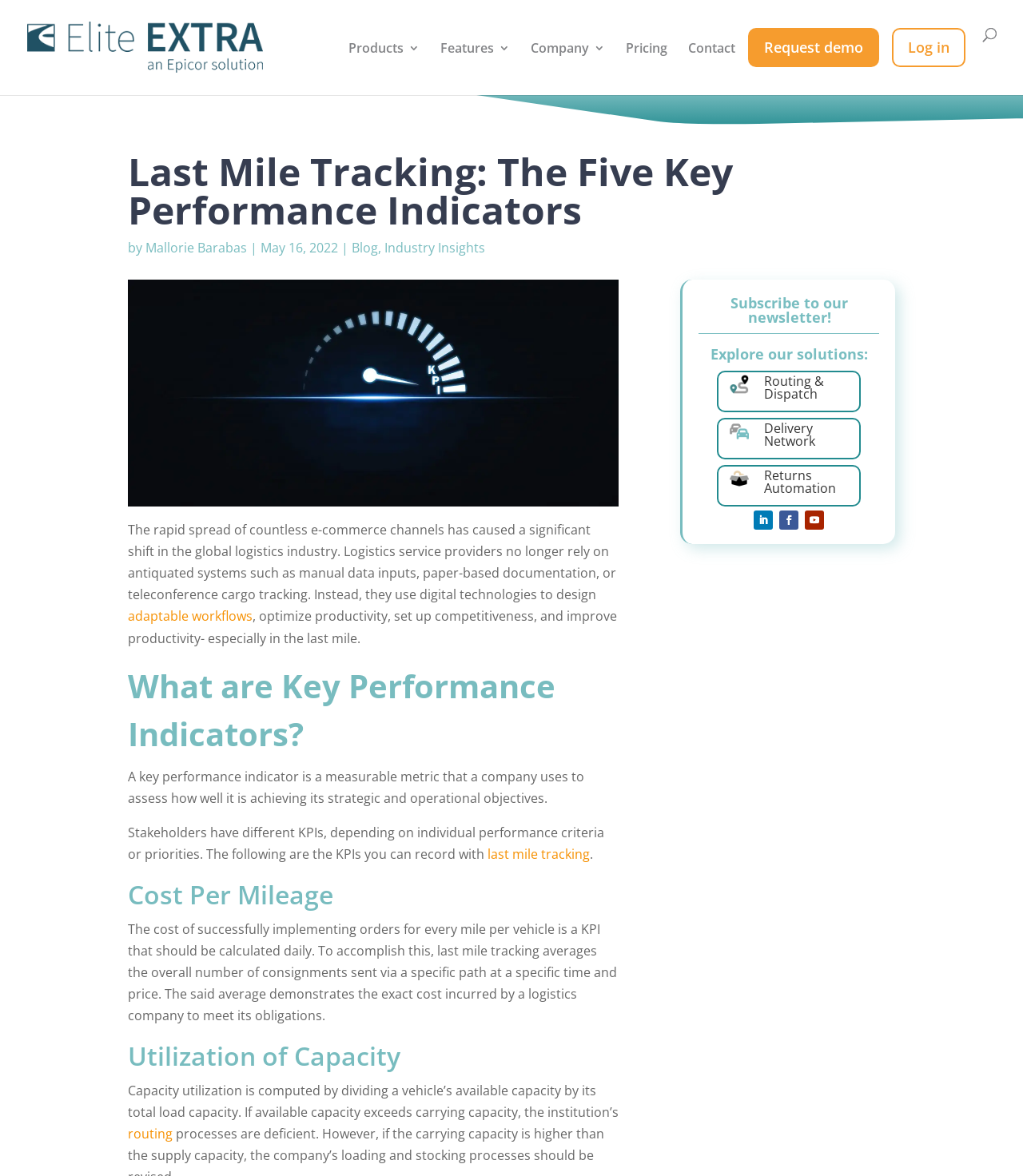Please determine the bounding box coordinates of the element's region to click in order to carry out the following instruction: "Click on the 'adaptable workflows' link". The coordinates should be four float numbers between 0 and 1, i.e., [left, top, right, bottom].

[0.125, 0.517, 0.247, 0.532]